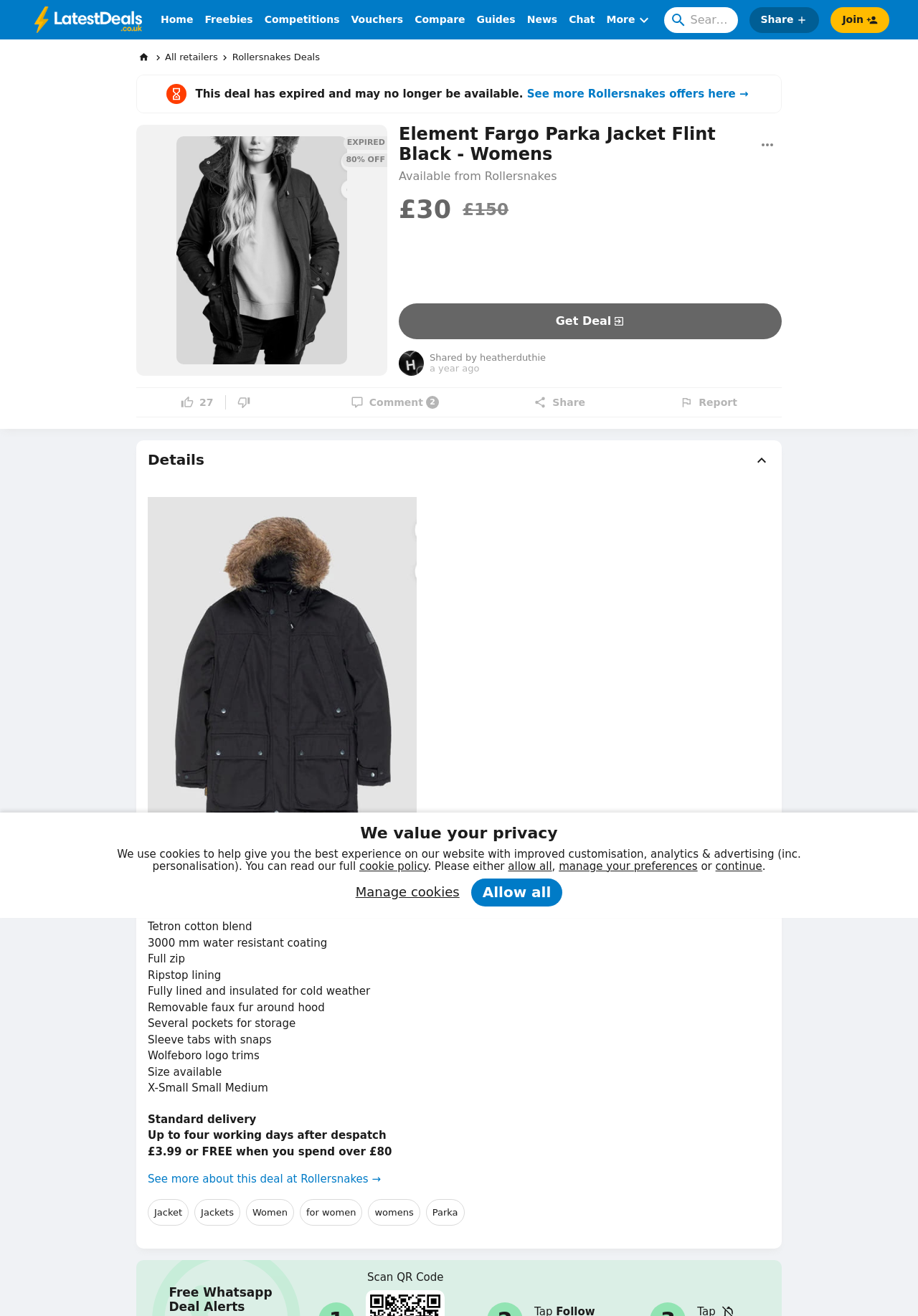Please examine the image and provide a detailed answer to the question: What is the price of the Element Fargo Parka Jacket?

The price of the Element Fargo Parka Jacket is mentioned in the webpage as £30, which is displayed below the product name and description.